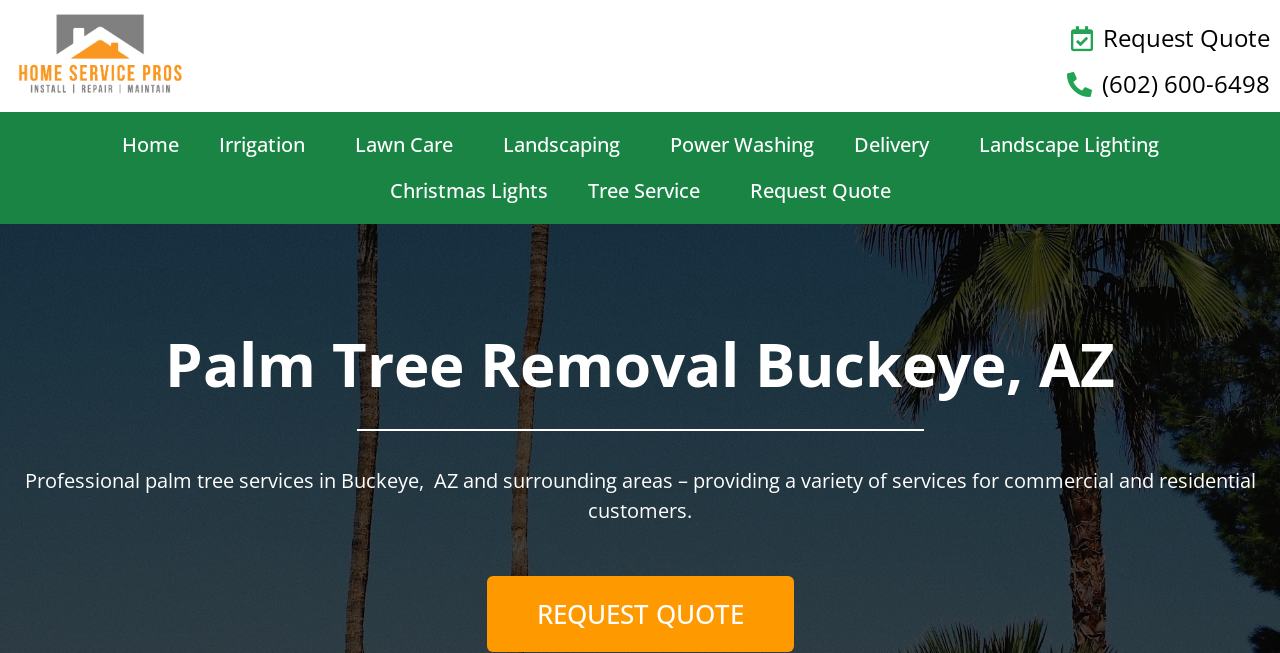Based on the element description Power Washing, identify the bounding box of the UI element in the given webpage screenshot. The coordinates should be in the format (top-left x, top-left y, bottom-right x, bottom-right y) and must be between 0 and 1.

[0.507, 0.187, 0.651, 0.257]